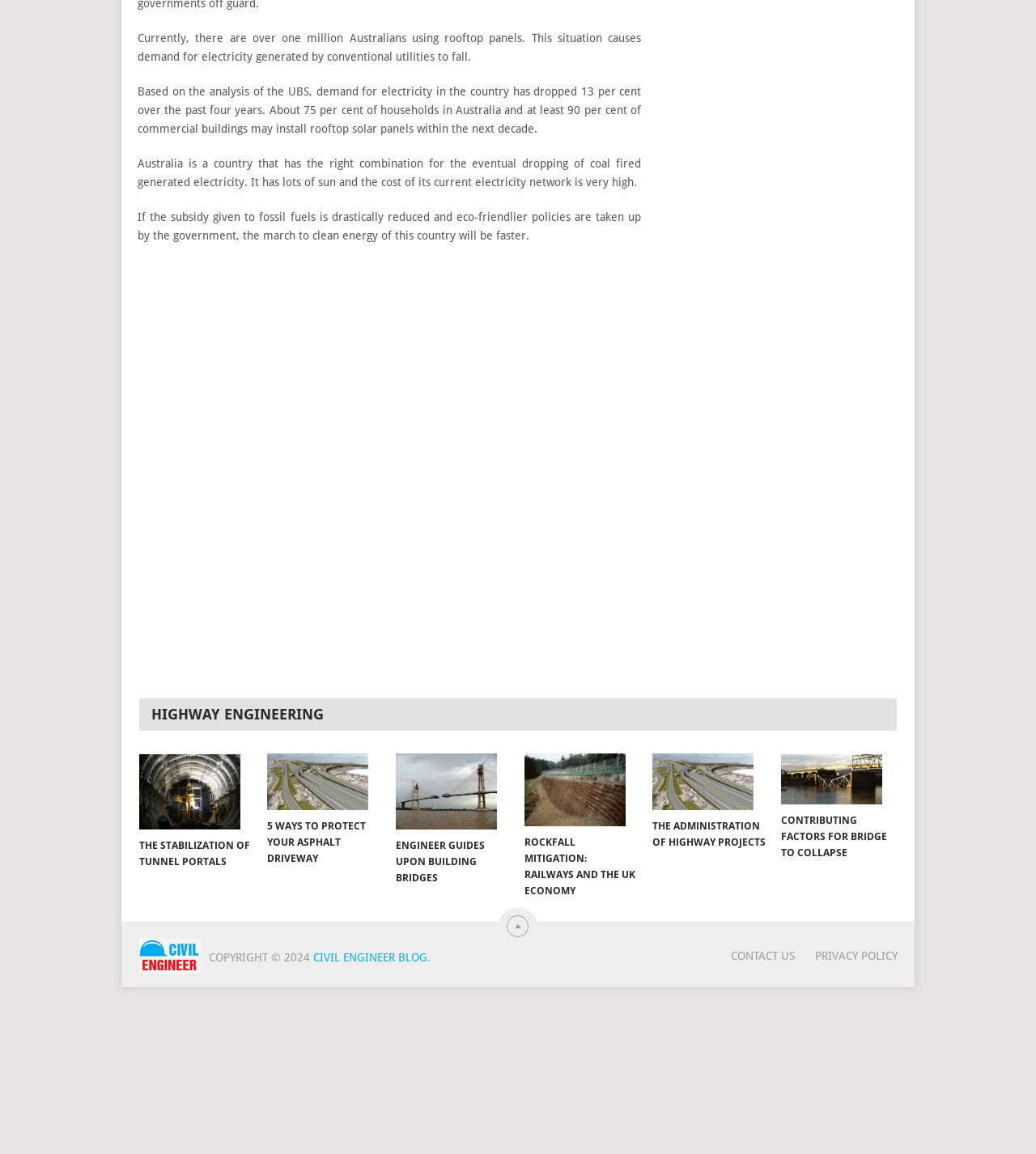Use the details in the image to answer the question thoroughly: 
How many links are there in the webpage?

I counted the number of links in the webpage, excluding the 'Advertisement' regions and the 'COPYRIGHT' and 'PRIVACY POLICY' links at the bottom. There are 9 links in total, including 'Tunnel Construction', '5 WAYS TO PROTECT YOUR ASPHALT DRIVEWAY', and 'Collapsed Bridge'.